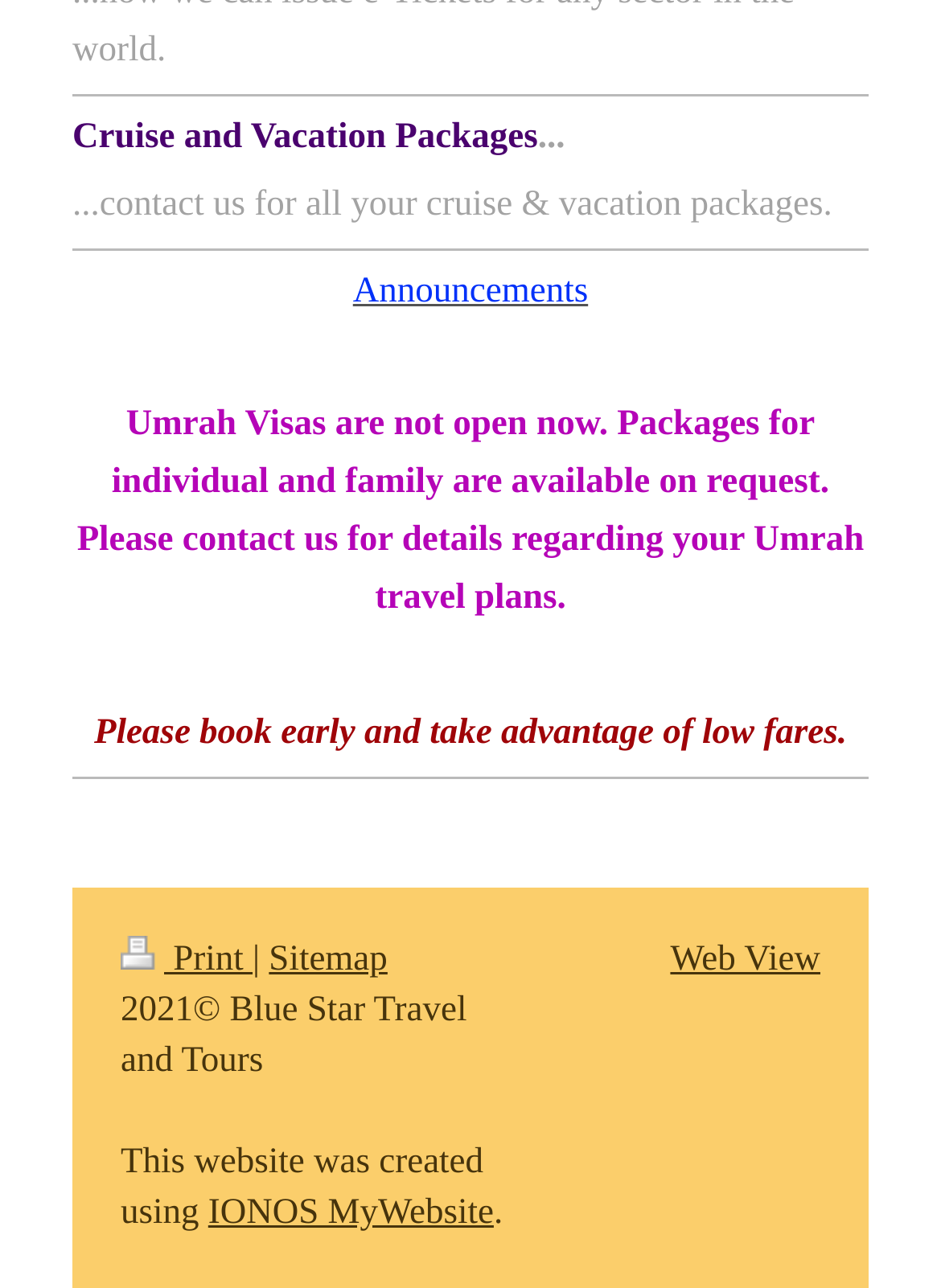What is the current status of Umrah Visas?
Please answer the question as detailed as possible.

The webpage has a static text 'Umrah Visas are not open now. Packages for individual and family are available on request.' which indicates that Umrah Visas are currently not open.